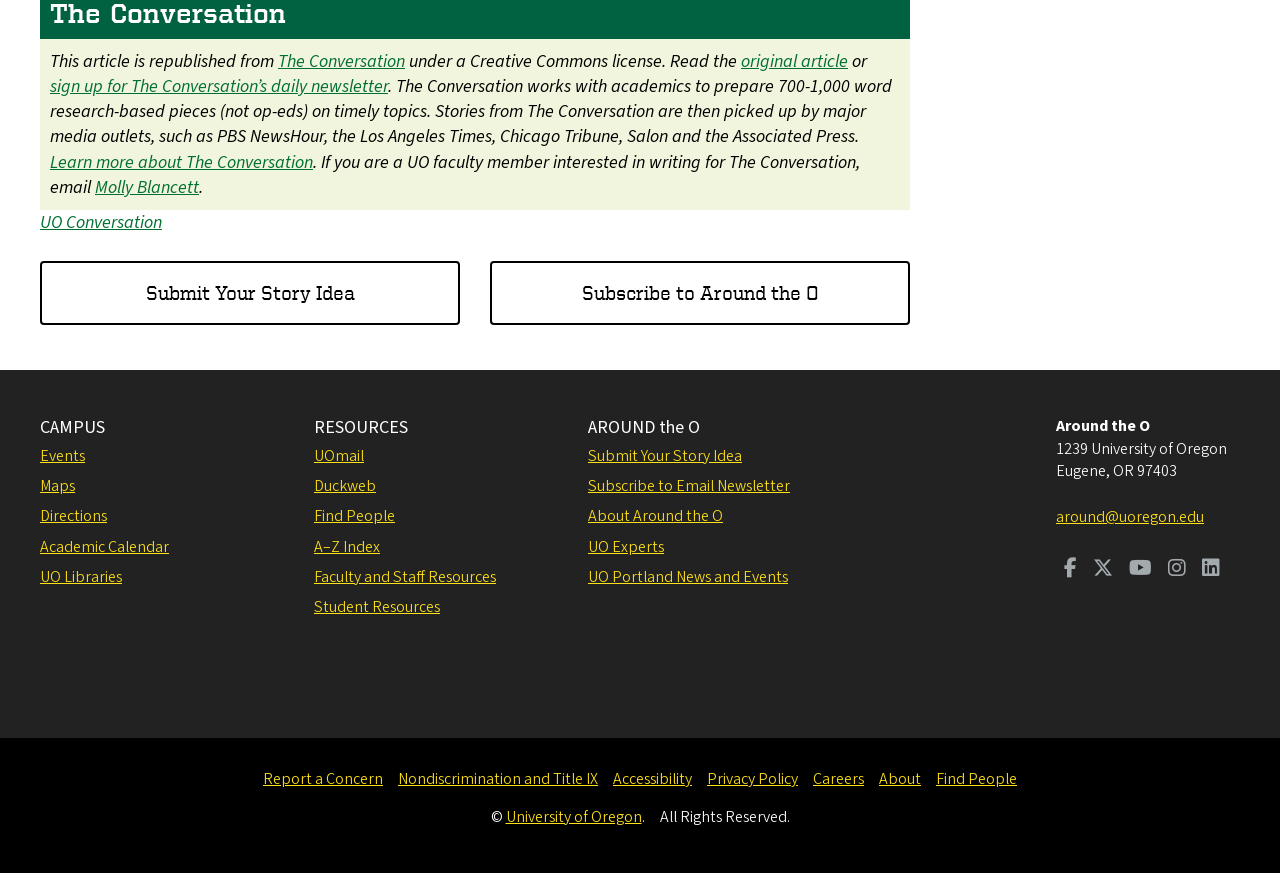What is the address of the University of Oregon?
Respond to the question with a well-detailed and thorough answer.

The question asks for the address of the University of Oregon. By looking at the webpage, we can see that the address is provided at the bottom of the page, which is '1239 University of Oregon, Eugene, OR 97403'.